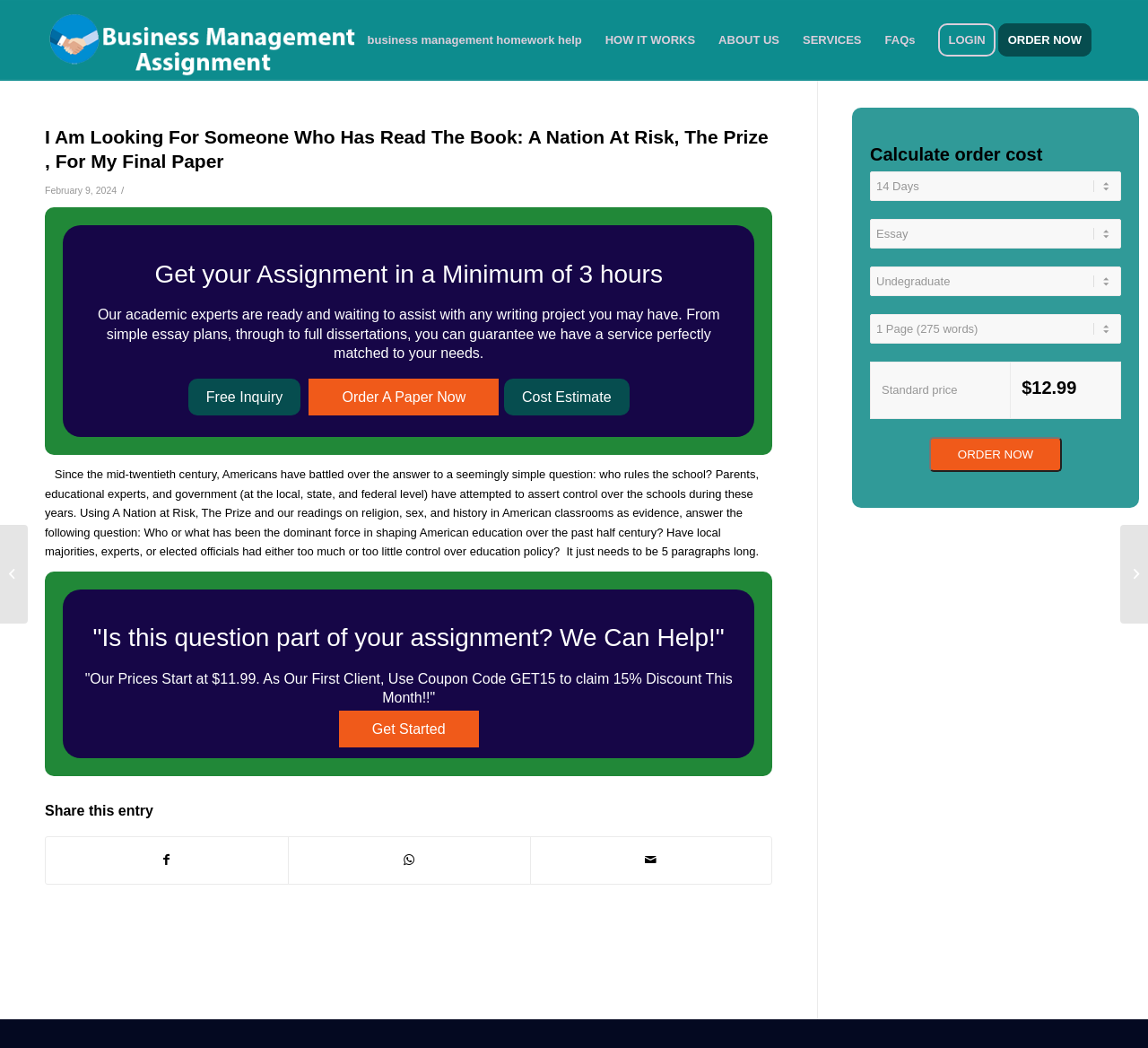What is the purpose of the 'Get Business Management Help' link? Refer to the image and provide a one-word or short phrase answer.

To get business management help